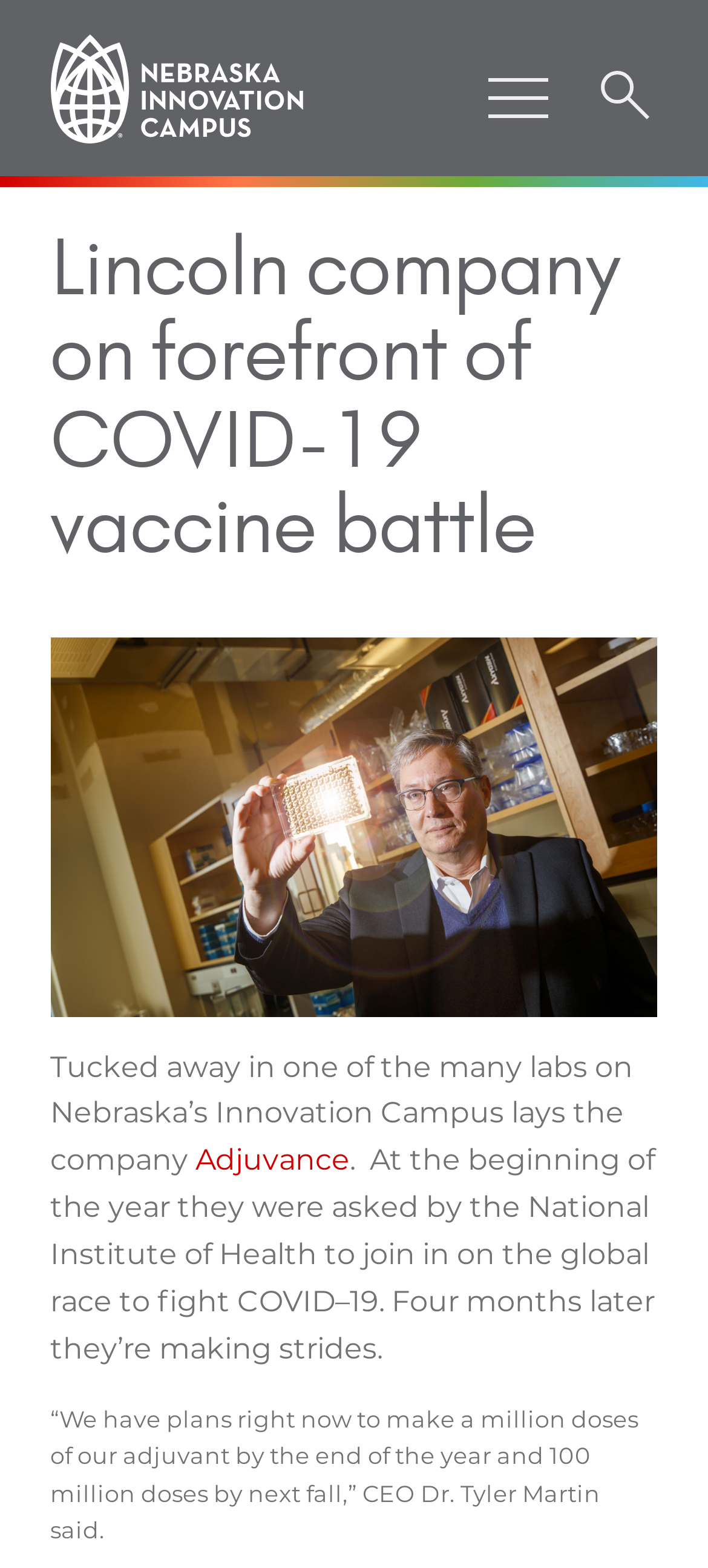Who is the CEO of Adjuvance?
Please provide a single word or phrase as your answer based on the image.

Dr. Tyler Martin